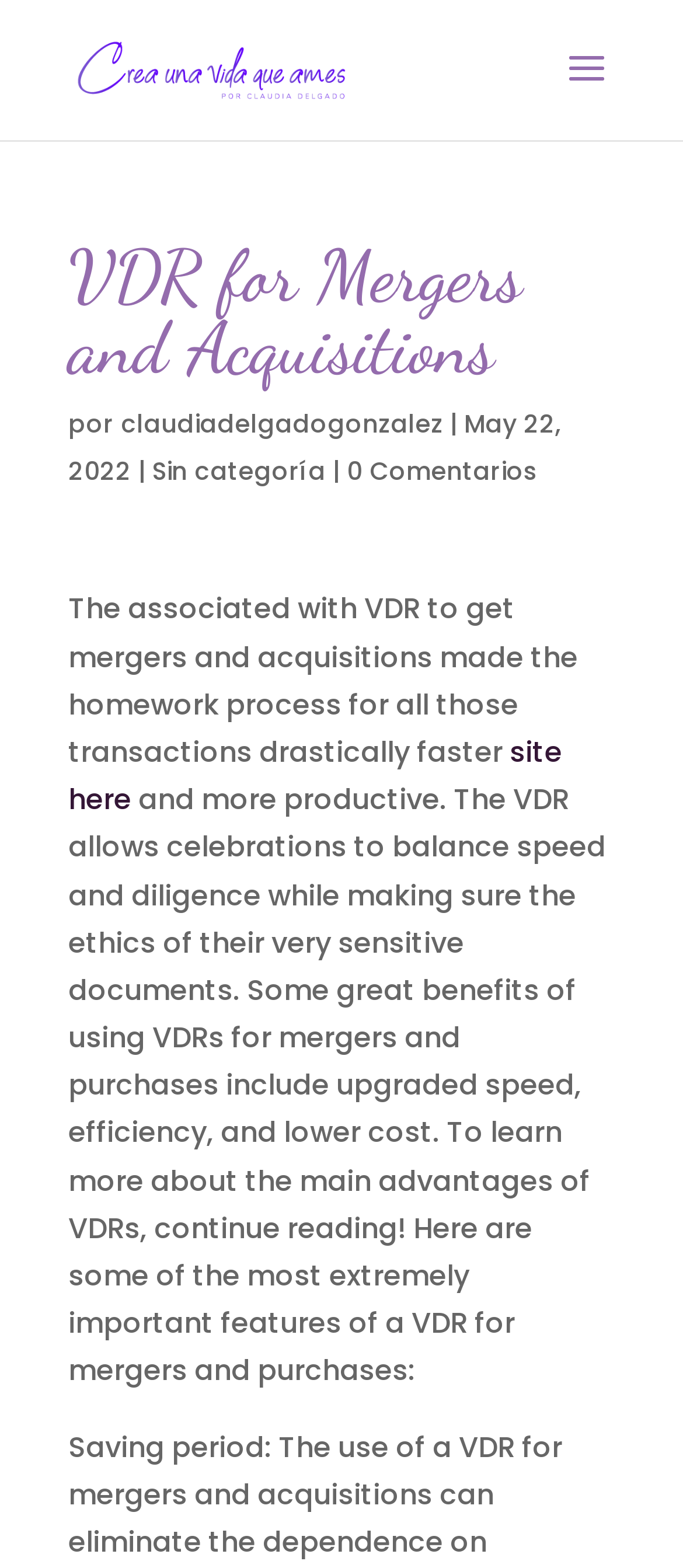Respond with a single word or short phrase to the following question: 
When was the article published?

May 22, 2022